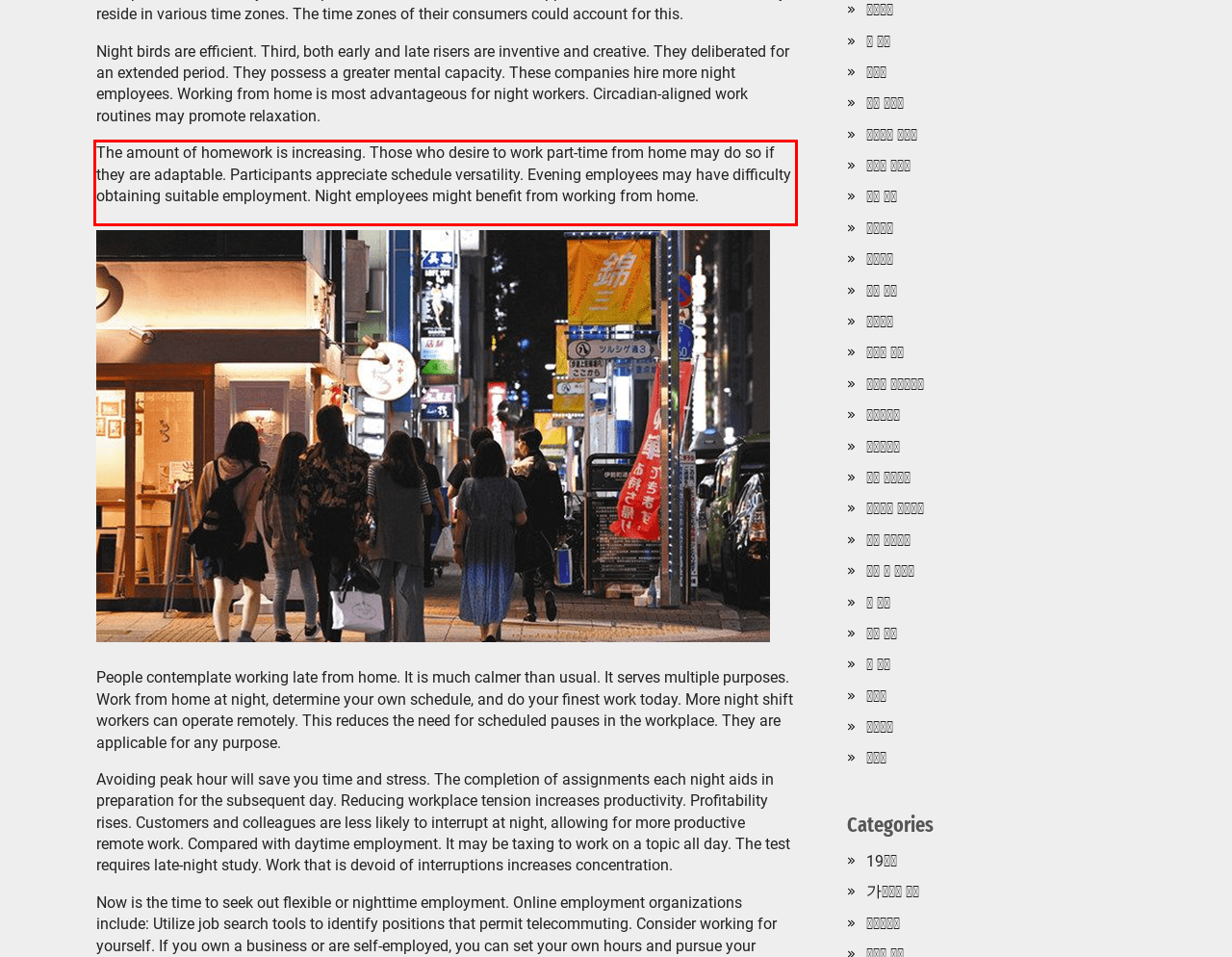You are given a screenshot with a red rectangle. Identify and extract the text within this red bounding box using OCR.

The amount of homework is increasing. Those who desire to work part-time from home may do so if they are adaptable. Participants appreciate schedule versatility. Evening employees may have difficulty obtaining suitable employment. Night employees might benefit from working from home.